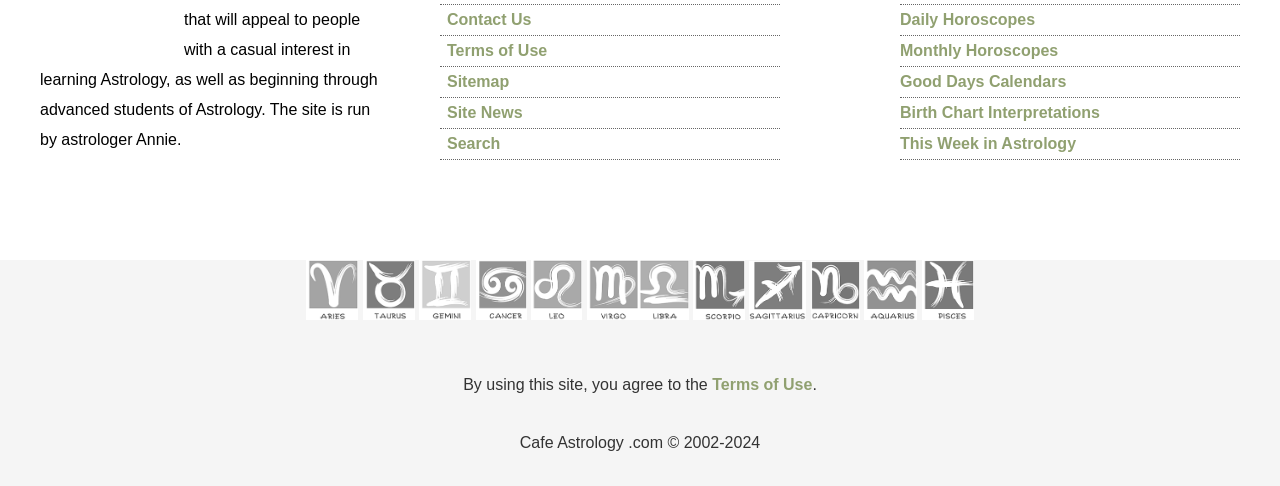Please provide a one-word or phrase answer to the question: 
What is the purpose of the links at the top of the webpage?

Site navigation